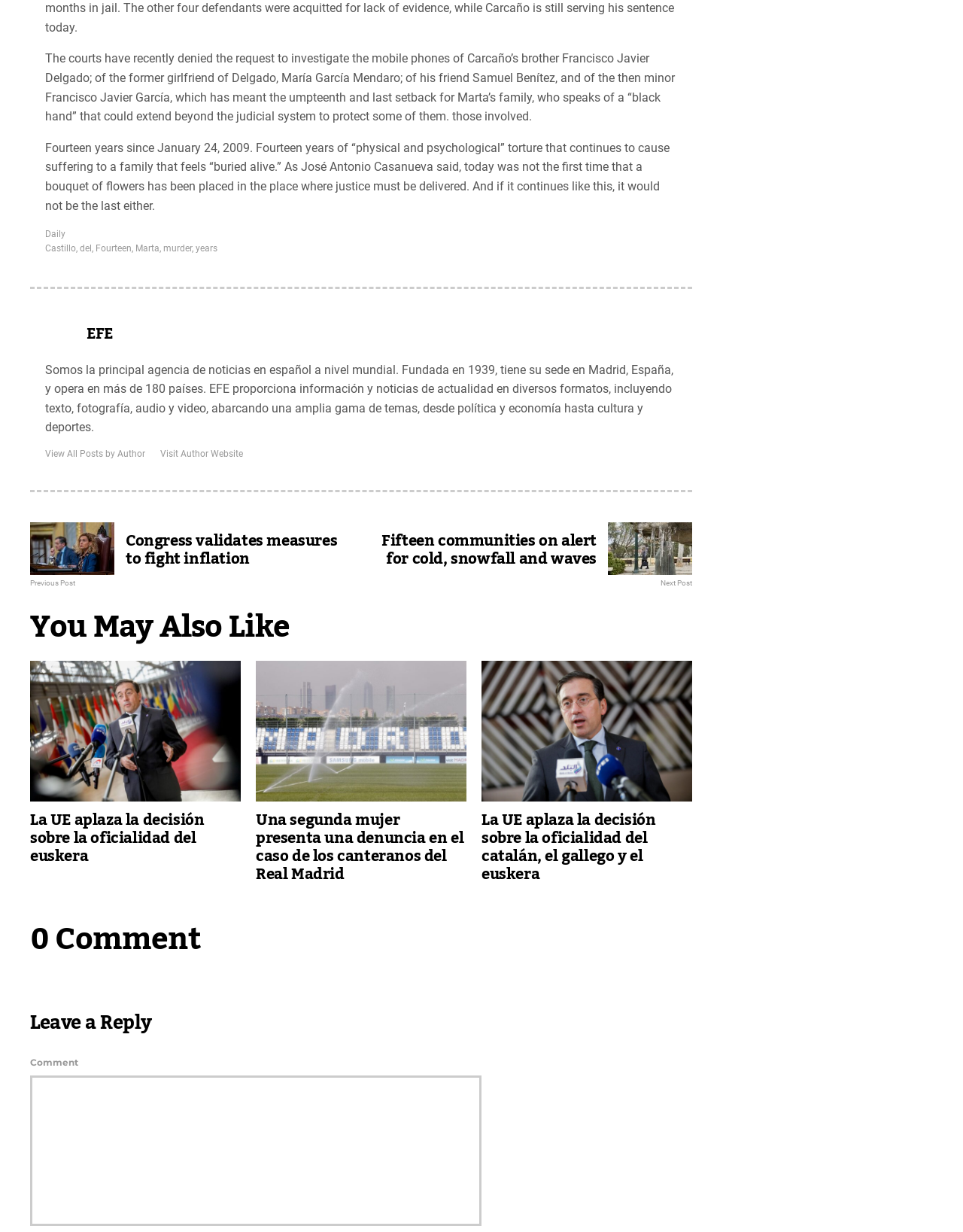Provide a brief response in the form of a single word or phrase:
What is the name of the agency mentioned in the webpage?

EFE